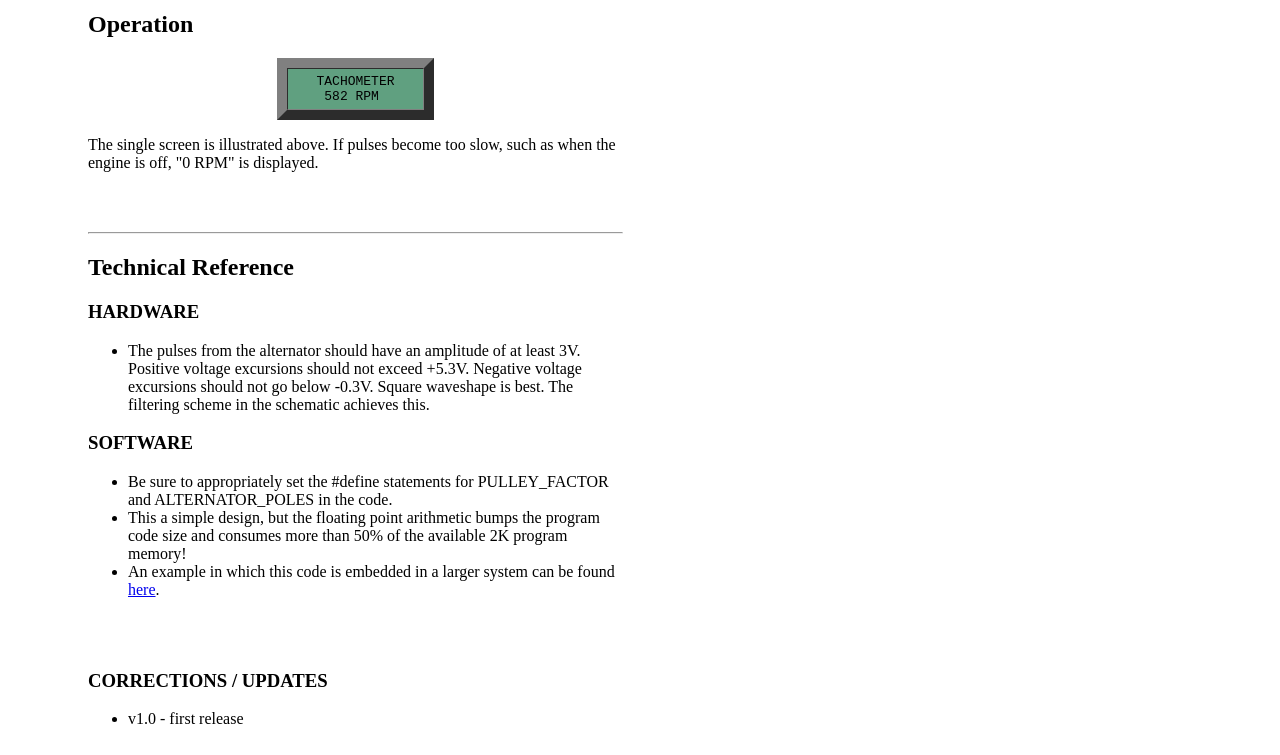What should be appropriately set in the code?
Provide a detailed answer to the question using information from the image.

In the software section, it is mentioned that the #define statements for PULLEY_FACTOR and ALTERNATOR_POLES should be appropriately set in the code. This is a requirement for the software to function correctly.